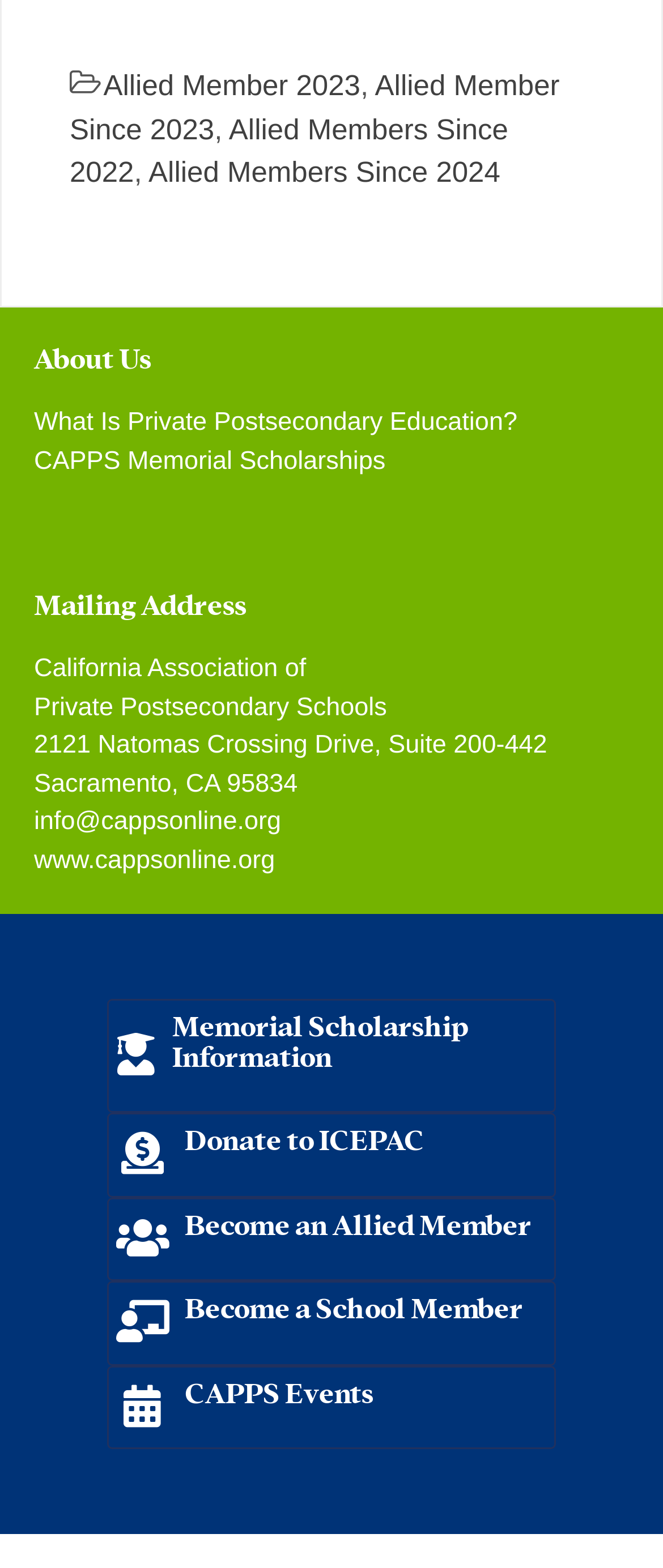Provide the bounding box coordinates of the area you need to click to execute the following instruction: "read article by Bruce Dias".

None